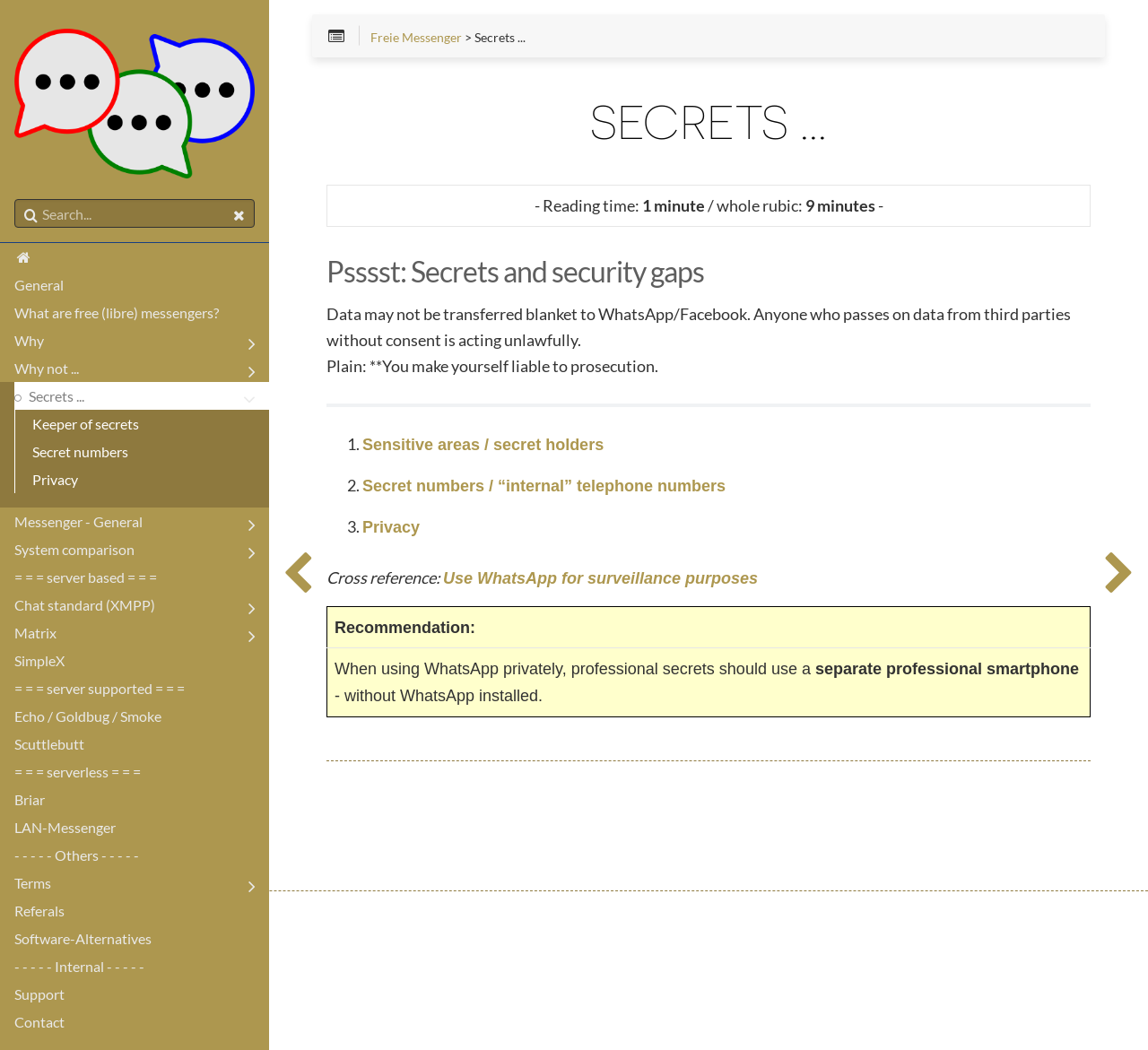Provide your answer in one word or a succinct phrase for the question: 
What is the estimated reading time for this webpage?

1 minute